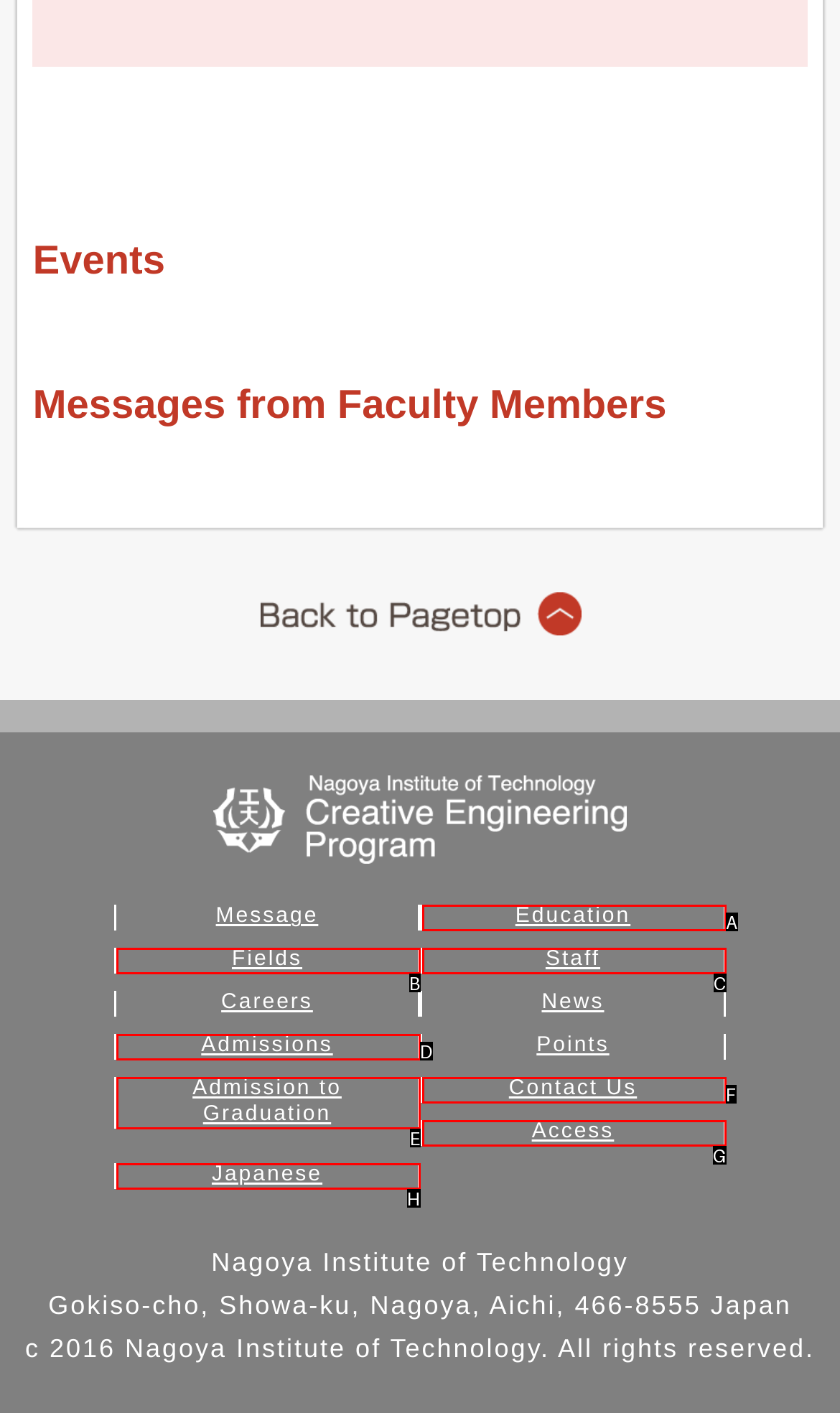Using the provided description: Contact Us, select the most fitting option and return its letter directly from the choices.

F